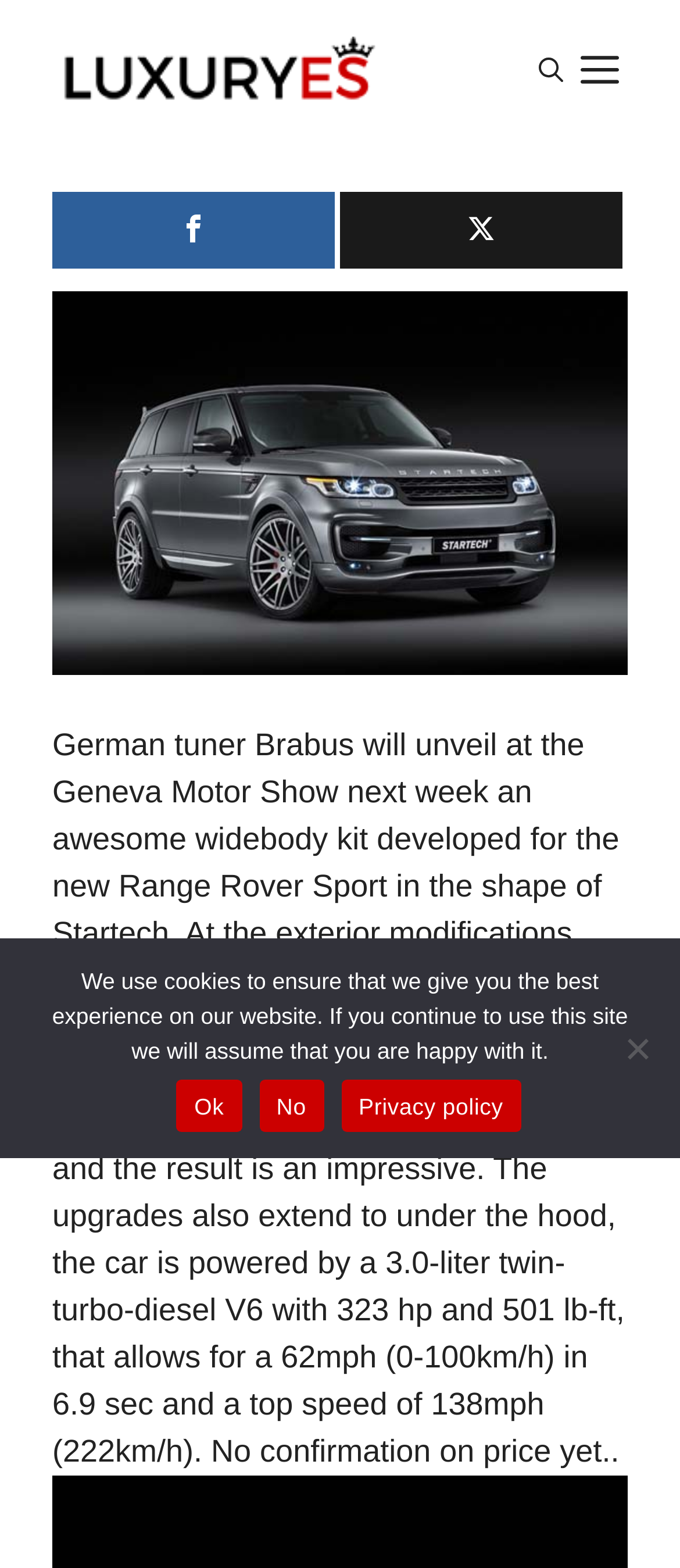Please locate the bounding box coordinates of the element that should be clicked to achieve the given instruction: "View the Range Rover Sport image".

[0.077, 0.186, 0.923, 0.43]